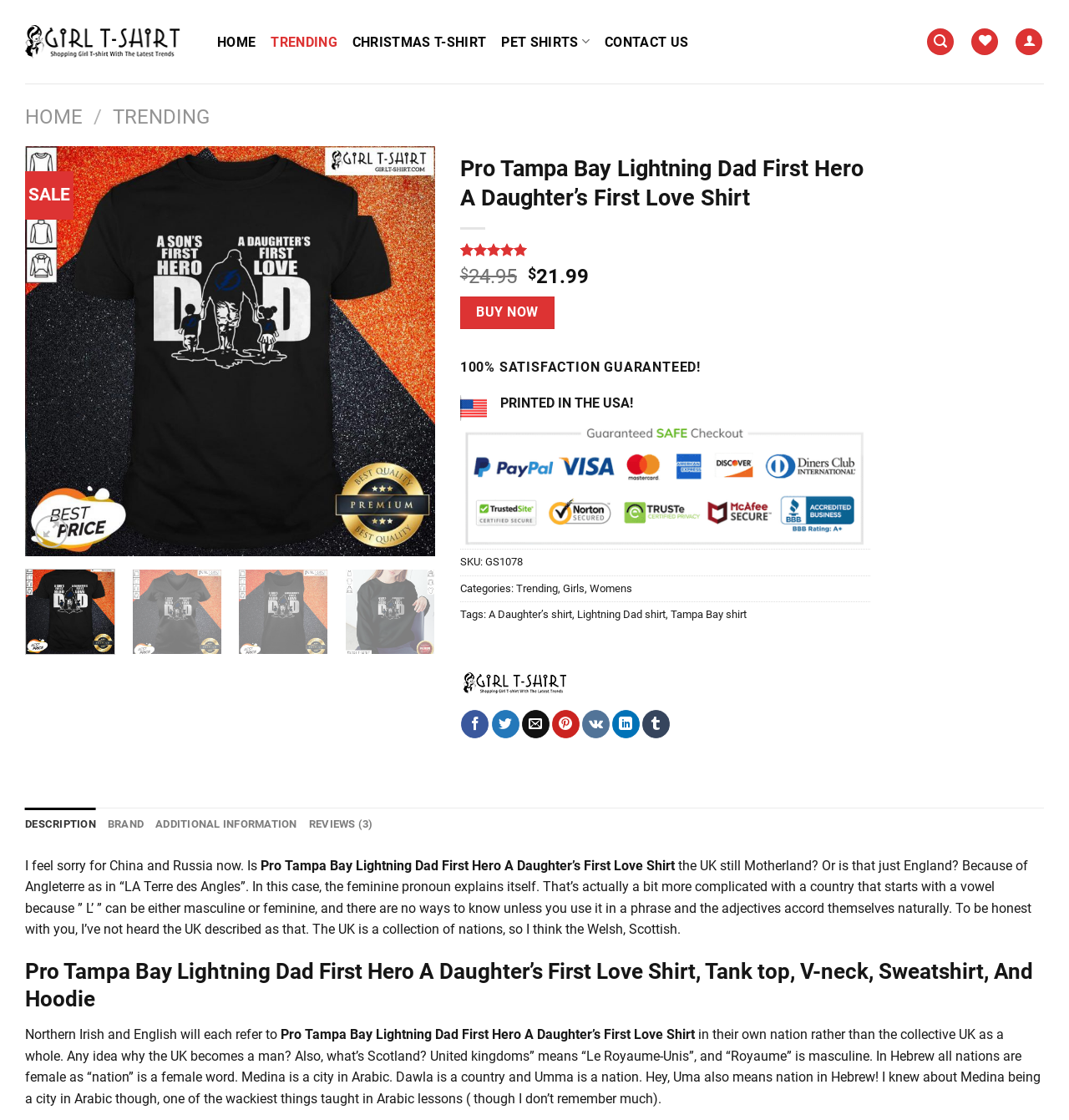How many customer ratings are there?
Based on the screenshot, answer the question with a single word or phrase.

18